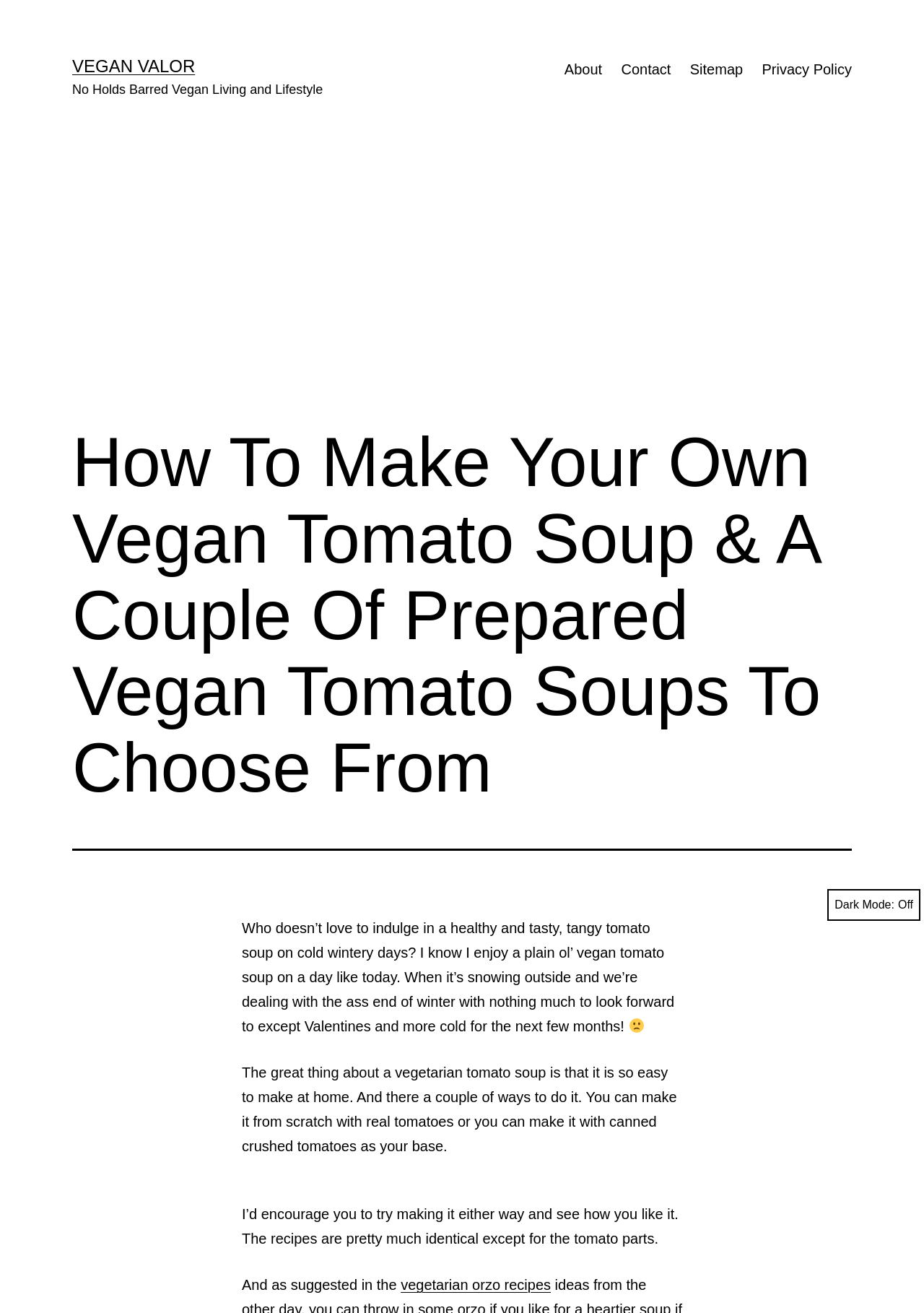Identify the coordinates of the bounding box for the element described below: "Contact". Return the coordinates as four float numbers between 0 and 1: [left, top, right, bottom].

[0.662, 0.04, 0.736, 0.067]